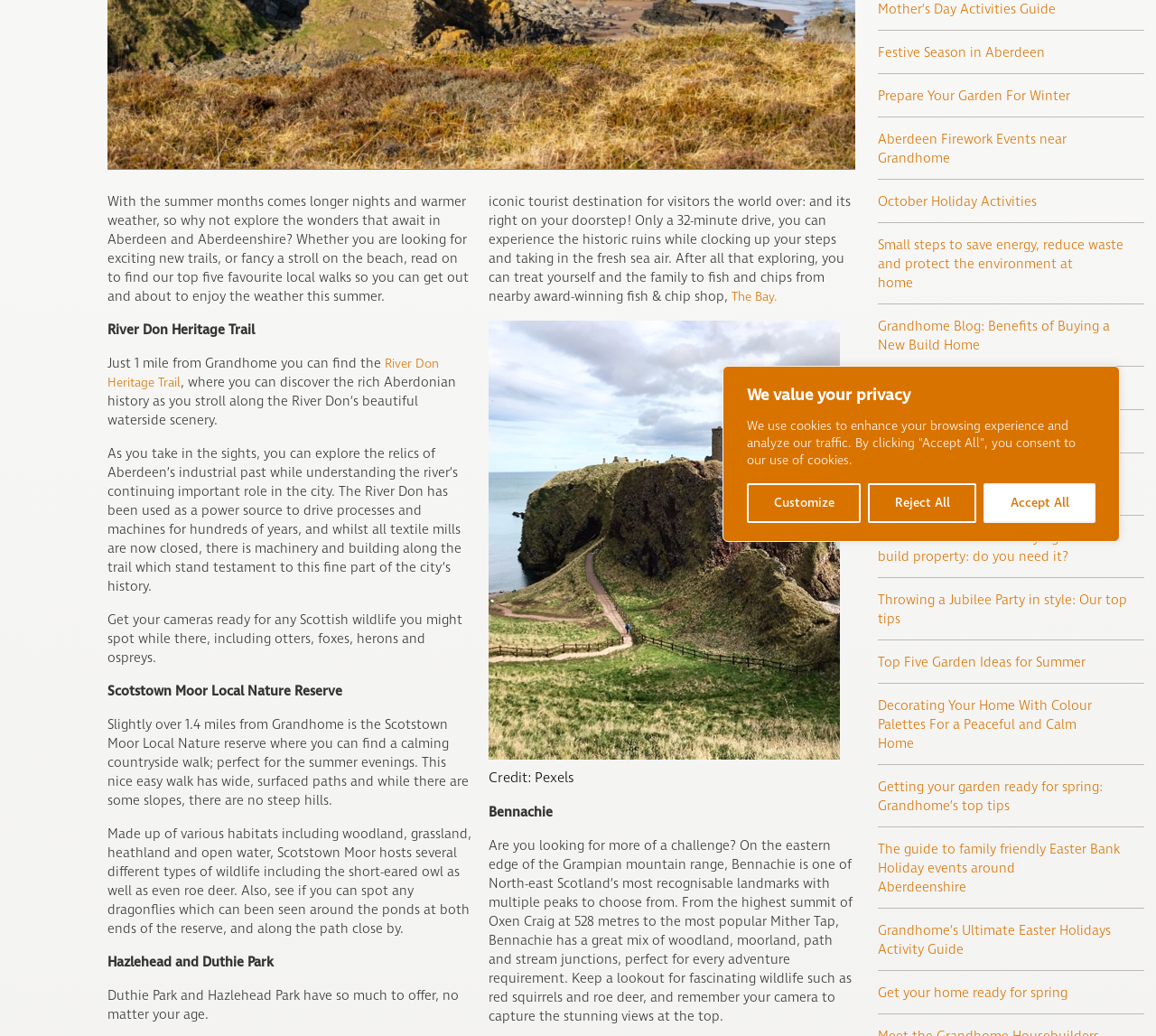From the screenshot, find the bounding box of the UI element matching this description: "The Bay.". Supply the bounding box coordinates in the form [left, top, right, bottom], each a float between 0 and 1.

[0.63, 0.215, 0.673, 0.232]